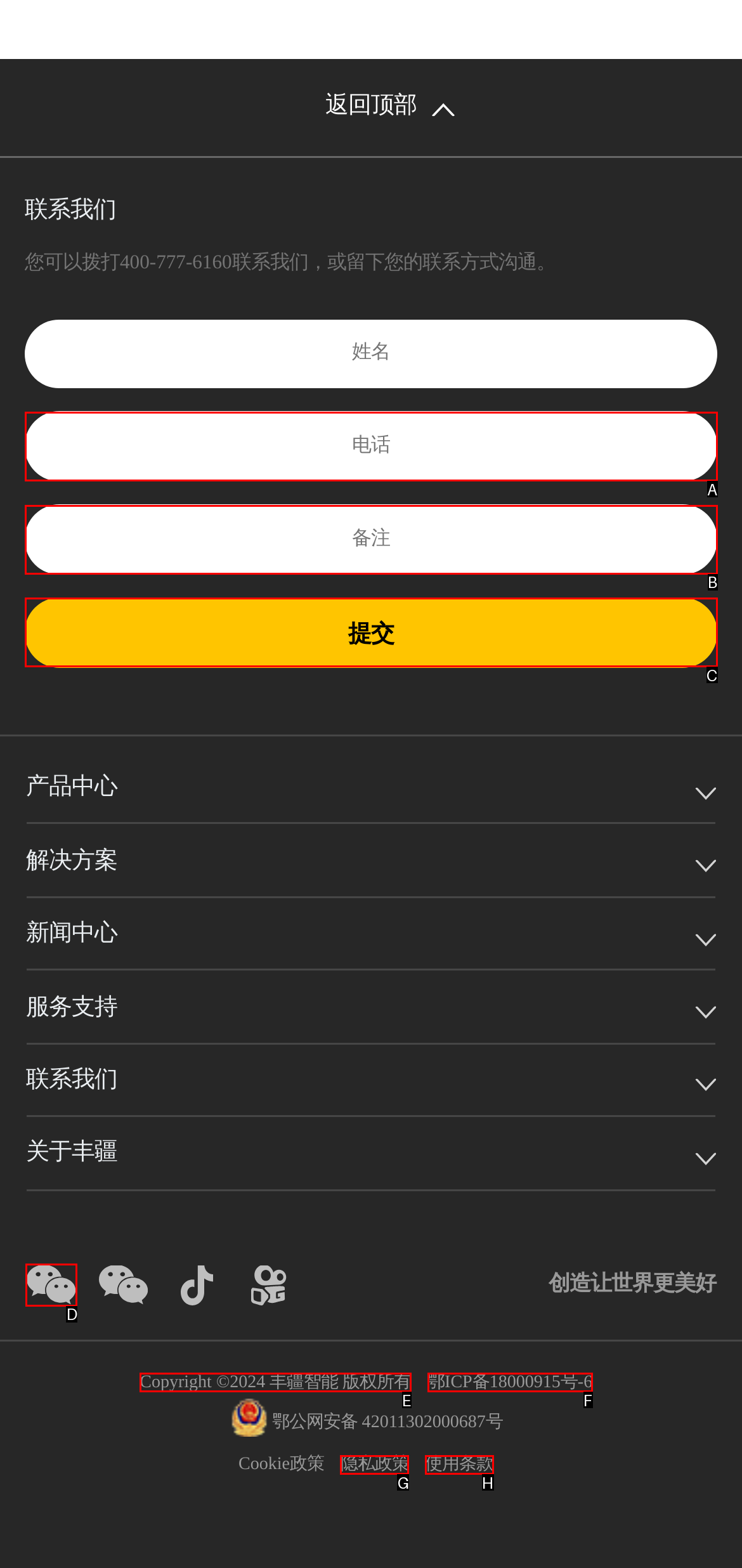Find the HTML element to click in order to complete this task: follow the public account
Answer with the letter of the correct option.

D